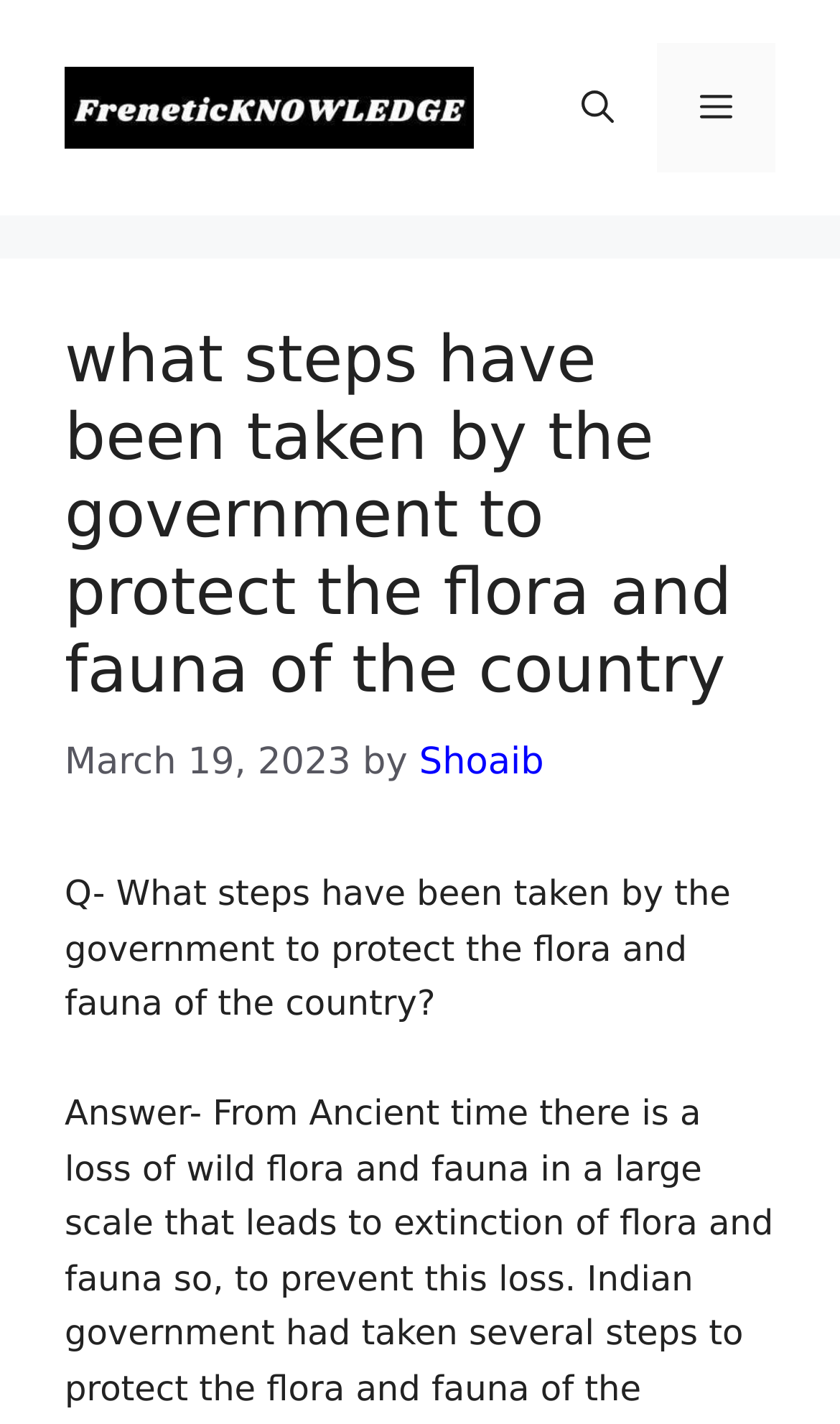Give an extensive and precise description of the webpage.

The webpage appears to be a question-answer page, with a focus on the question "What steps have been taken by the government to protect the flora and fauna of the country?" At the top of the page, there is a banner with the site's name, "FreneticKNOWLEDGE", accompanied by an image of the same name. Below the banner, there is a navigation section with a mobile toggle button, a link to open a search bar, and a menu button that controls the primary menu.

The main content of the page is divided into a header section and a body section. The header section contains the question "what steps have been taken by the government to protect the flora and fauna of the country" in a heading format, along with the date "March 19, 2023" and a link to the author "Shoaib". 

Below the header section, there is a static text that repeats the question "Q- What steps have been taken by the government to protect the flora and fauna of the country?" This text is positioned near the middle of the page.